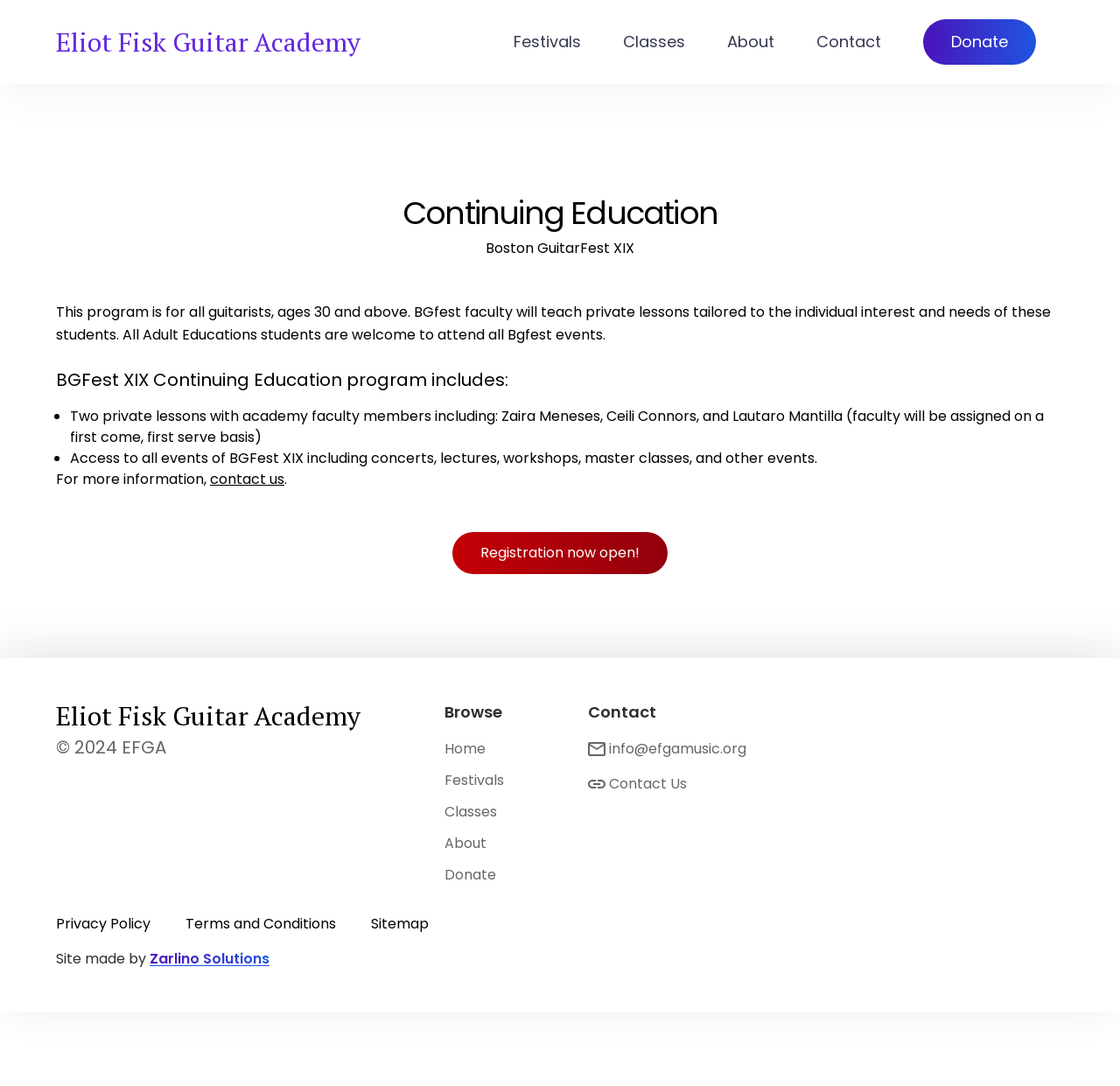From the image, can you give a detailed response to the question below:
What is the age range for the Boston GuitarFest XIX program?

I found the answer by reading the text under the 'Boston GuitarFest XIX' heading, which says 'This program is for all guitarists, ages 30 and above...'. The age range for the program is 30 and above.